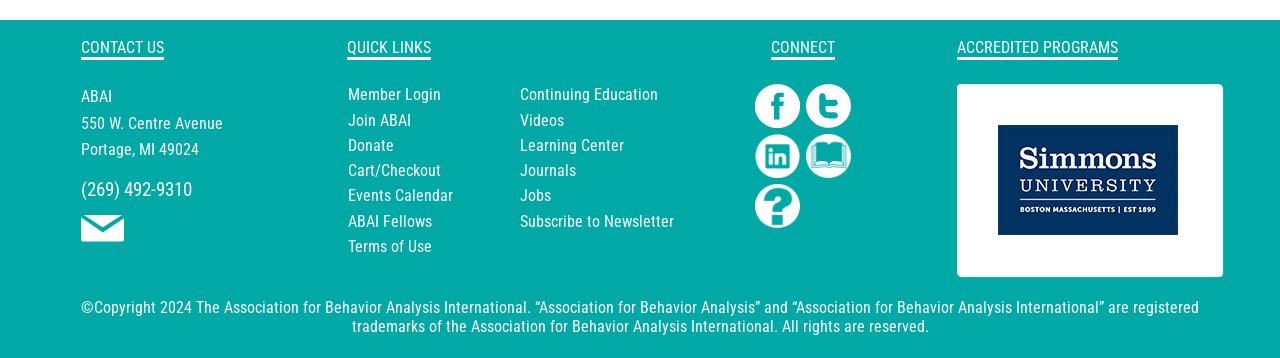Based on the element description 420, identify the bounding box coordinates for the UI element. The coordinates should be in the format (top-left x, top-left y, bottom-right x, bottom-right y) and within the 0 to 1 range.

[0.12, 0.588, 0.139, 0.641]